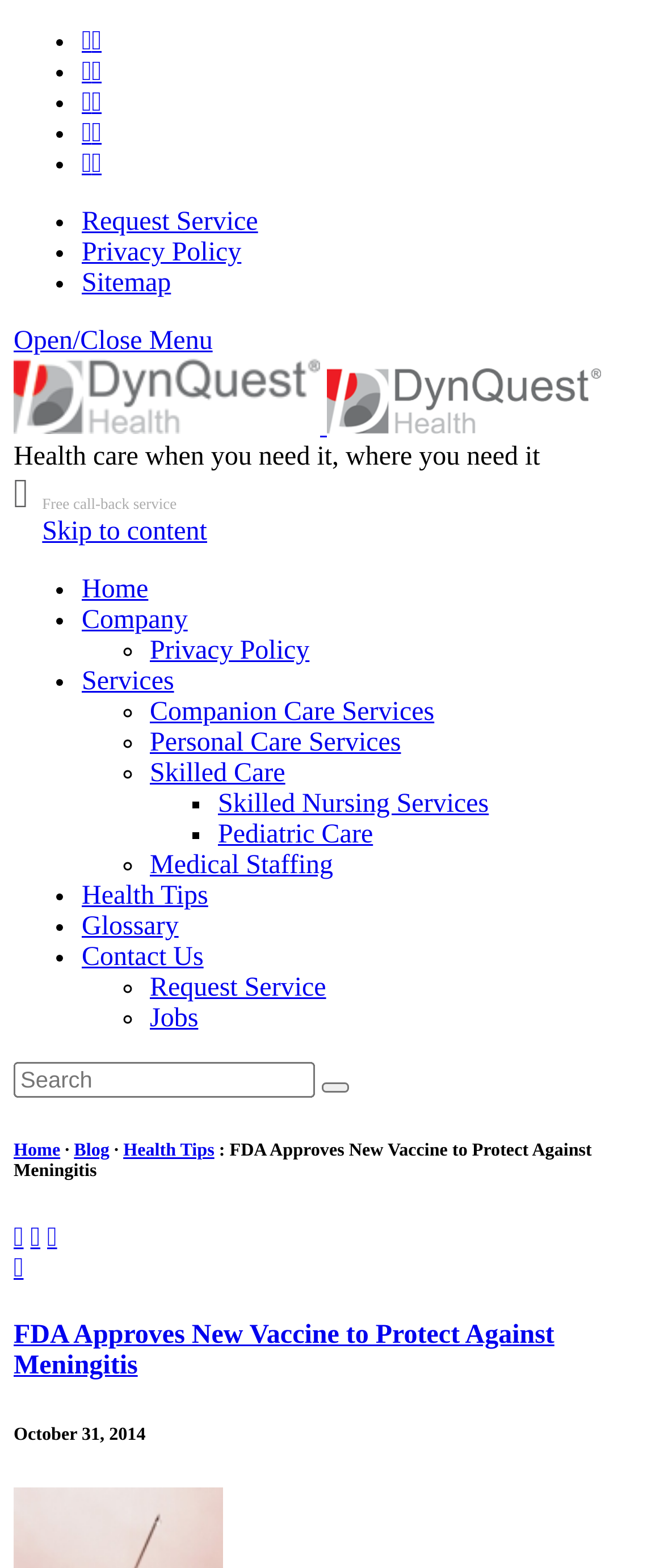Use one word or a short phrase to answer the question provided: 
What is the phone number for the free call-back service?

703.846.0002